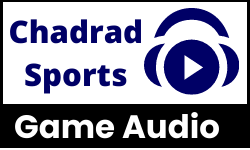Elaborate on the image by describing it in detail.

The image prominently features the logo for "Chadrad Sports", which is associated with game audio broadcasts. The design incorporates bold, dark blue typography against a contrasting white and black background. The words "Chadrad Sports" are displayed at the top, while "Game Audio" is featured beneath it in a slightly smaller font. 

Accompanying the text is a graphic element that resembles a play button, symbolizing audio or multimedia content related to sports games. This visual cue emphasizes the platform's focus on providing engaging audio experiences for listeners interested in sports coverage. Overall, the logo effectively conveys a modern and dynamic brand identity associated with live sports broadcasting in the Chadron area.